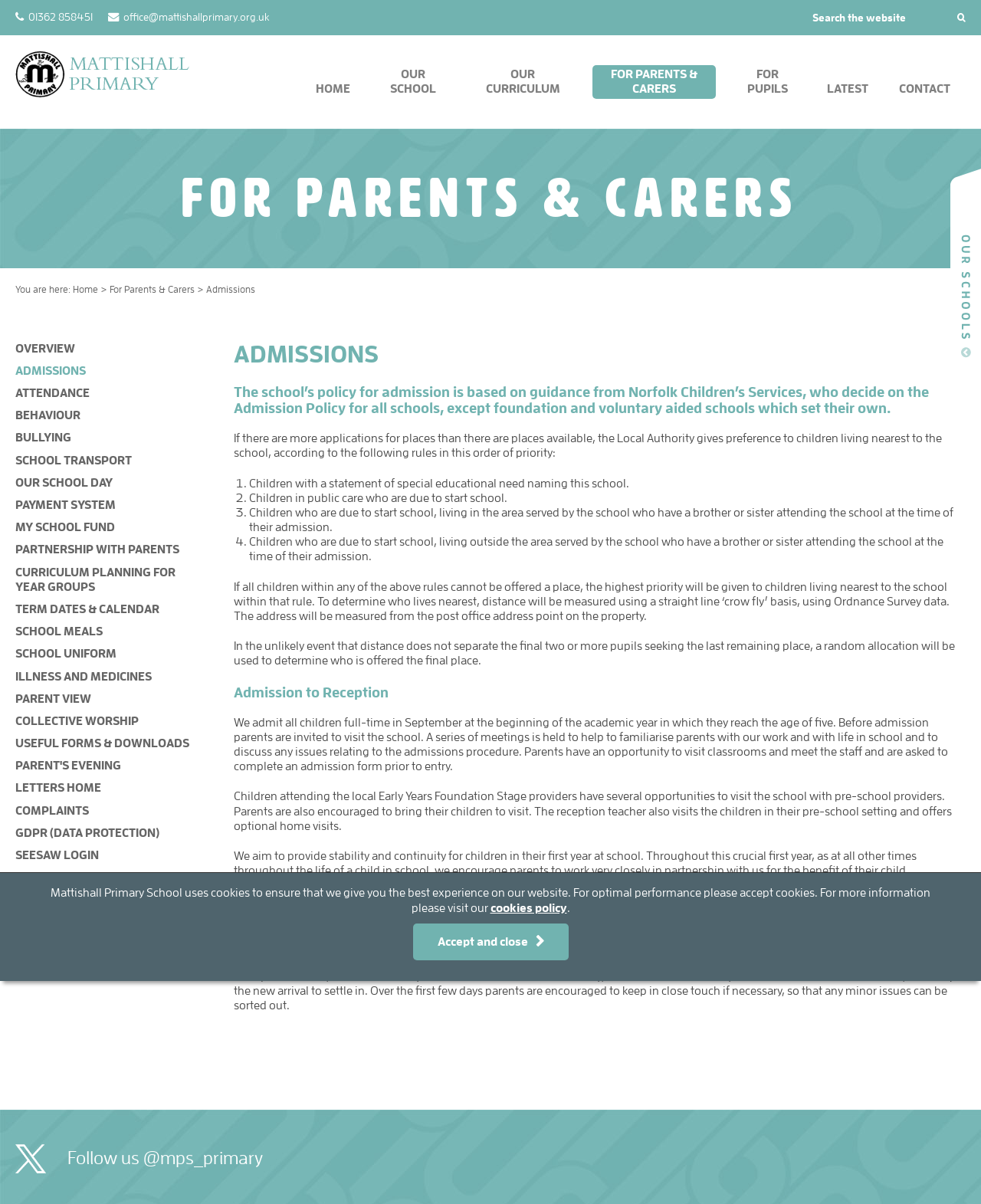Provide the bounding box coordinates of the area you need to click to execute the following instruction: "Search the website".

[0.828, 0.01, 0.984, 0.02]